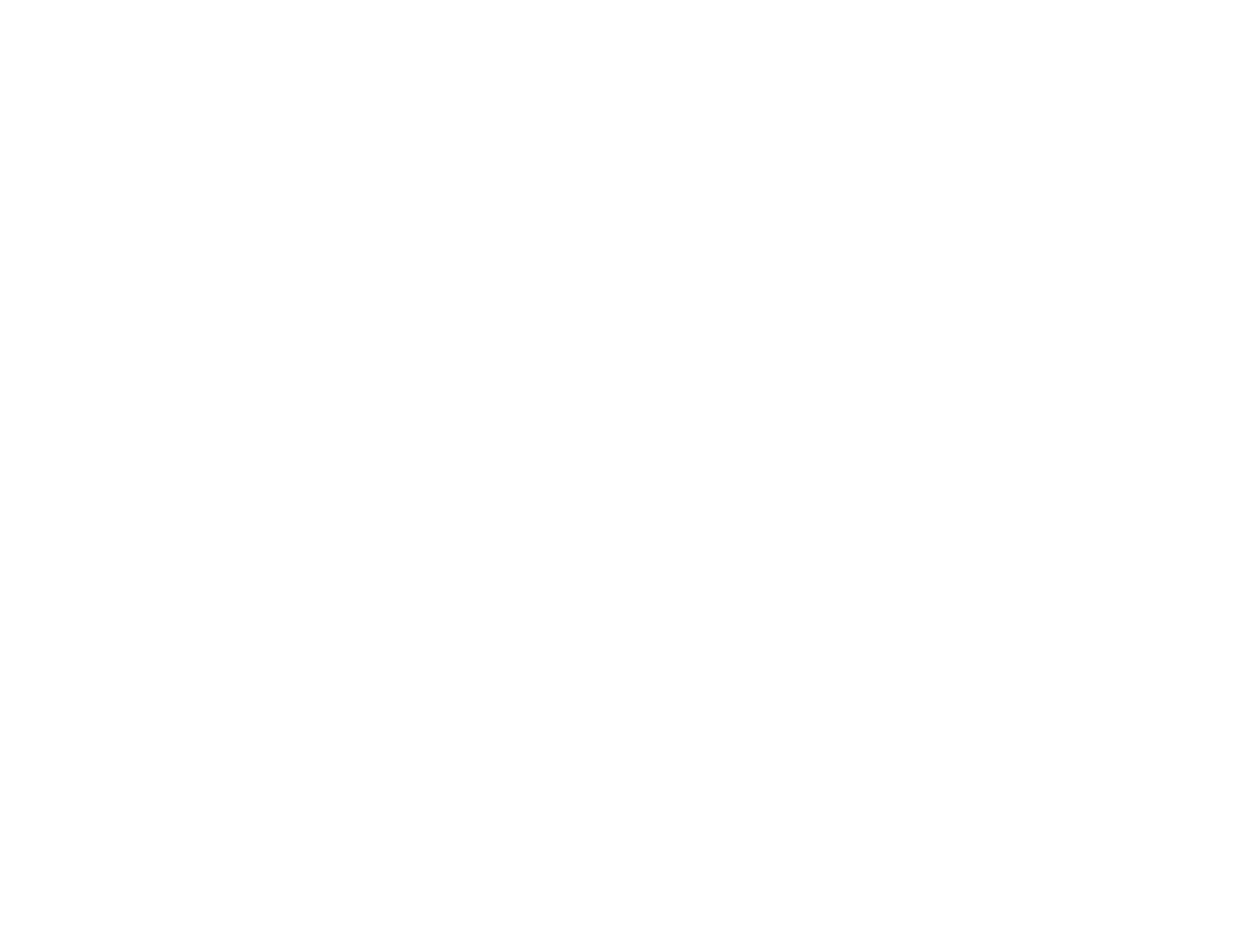Based on the visual content of the image, answer the question thoroughly: What is the name of the publication?

The name of the publication can be found at the top left corner of the webpage, where it says 'The Business Times' in a link format.